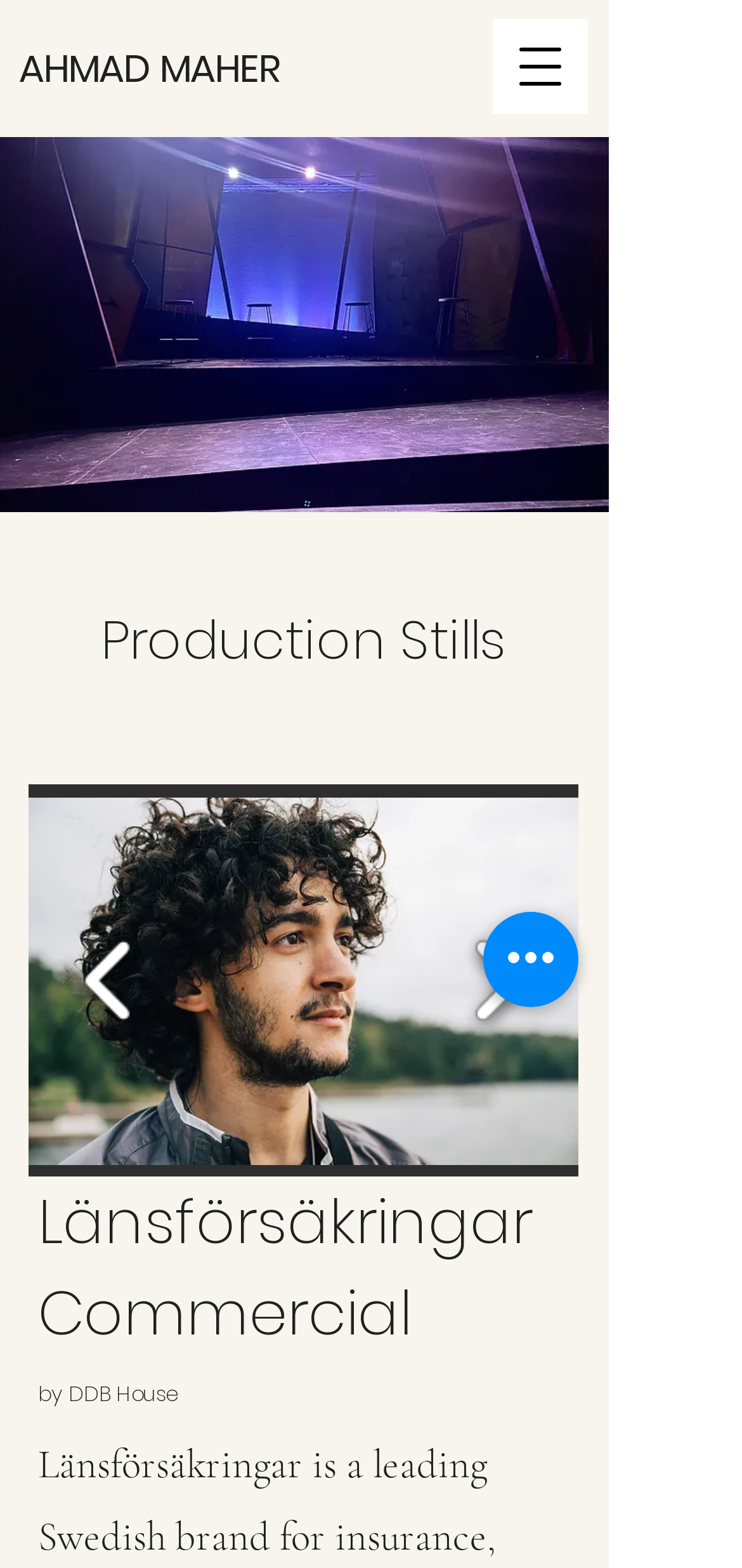Who took the stills?
Based on the screenshot, provide your answer in one word or phrase.

@guldroret